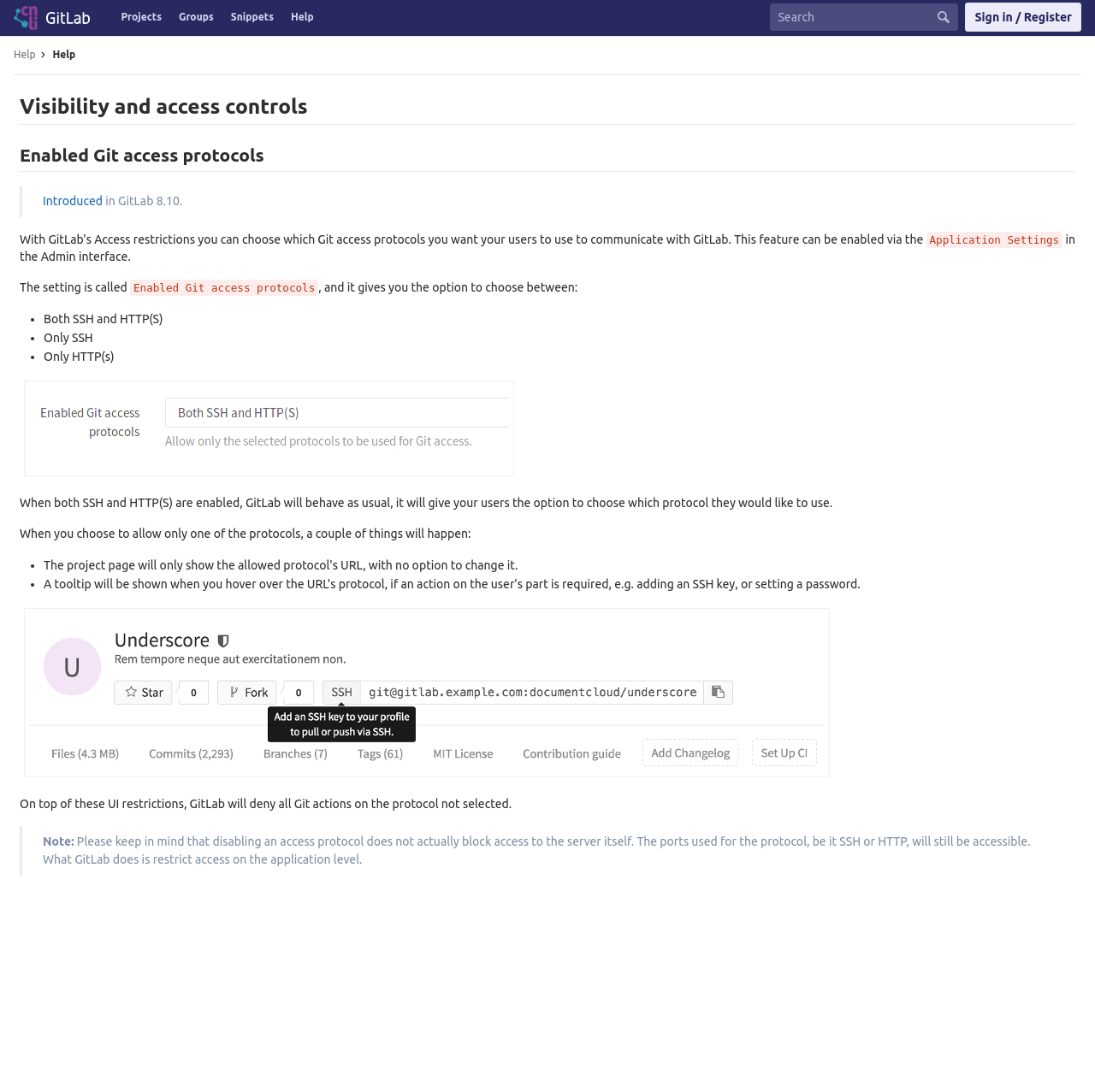Using the given description, provide the bounding box coordinates formatted as (top-left x, top-left y, bottom-right x, bottom-right y), with all values being floating point numbers between 0 and 1. Description: About me

None